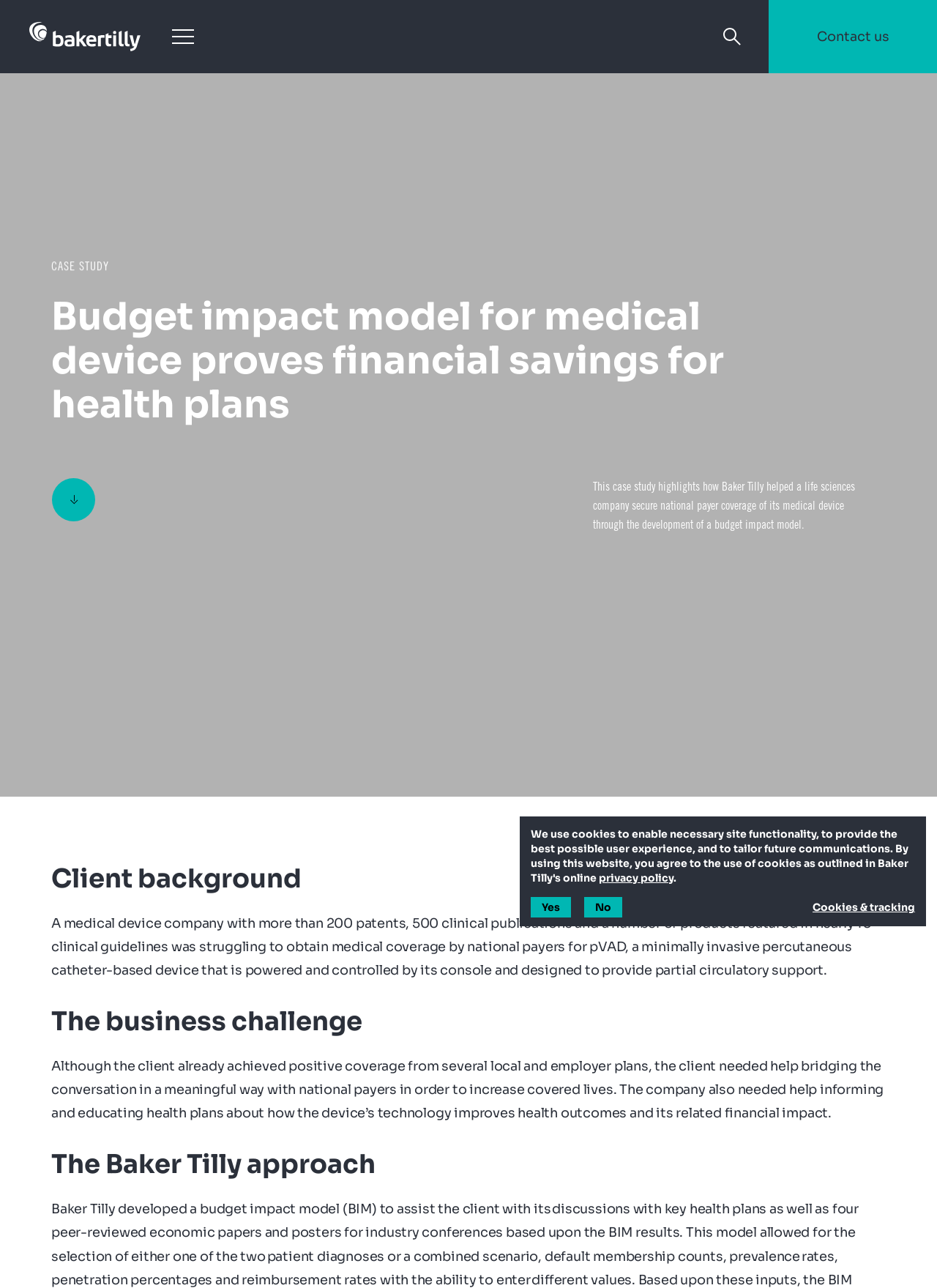Find the bounding box coordinates for the HTML element specified by: "Contact us".

[0.82, 0.0, 1.0, 0.057]